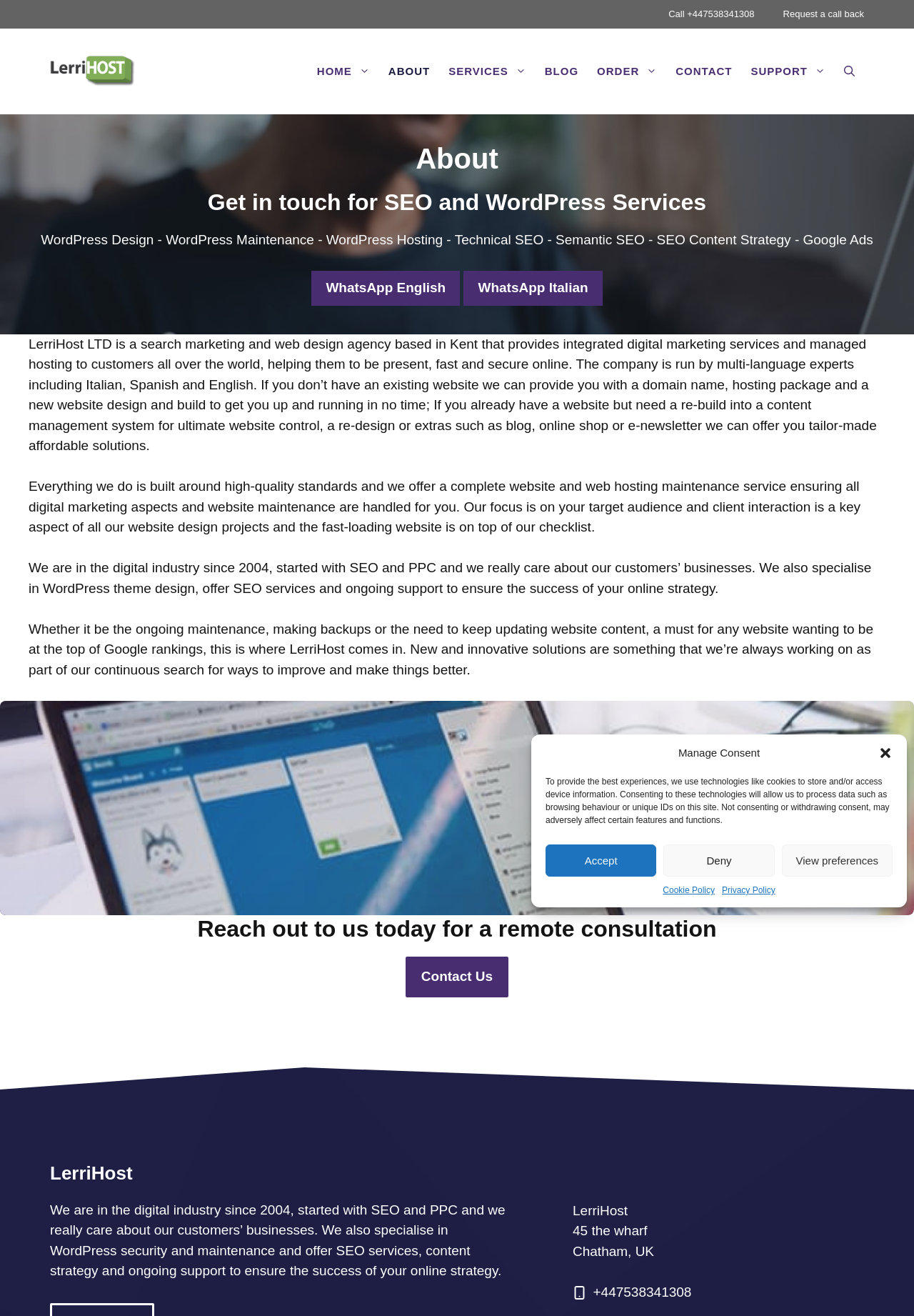Find the bounding box coordinates of the clickable area that will achieve the following instruction: "Click the 'HOME' link".

[0.337, 0.038, 0.415, 0.071]